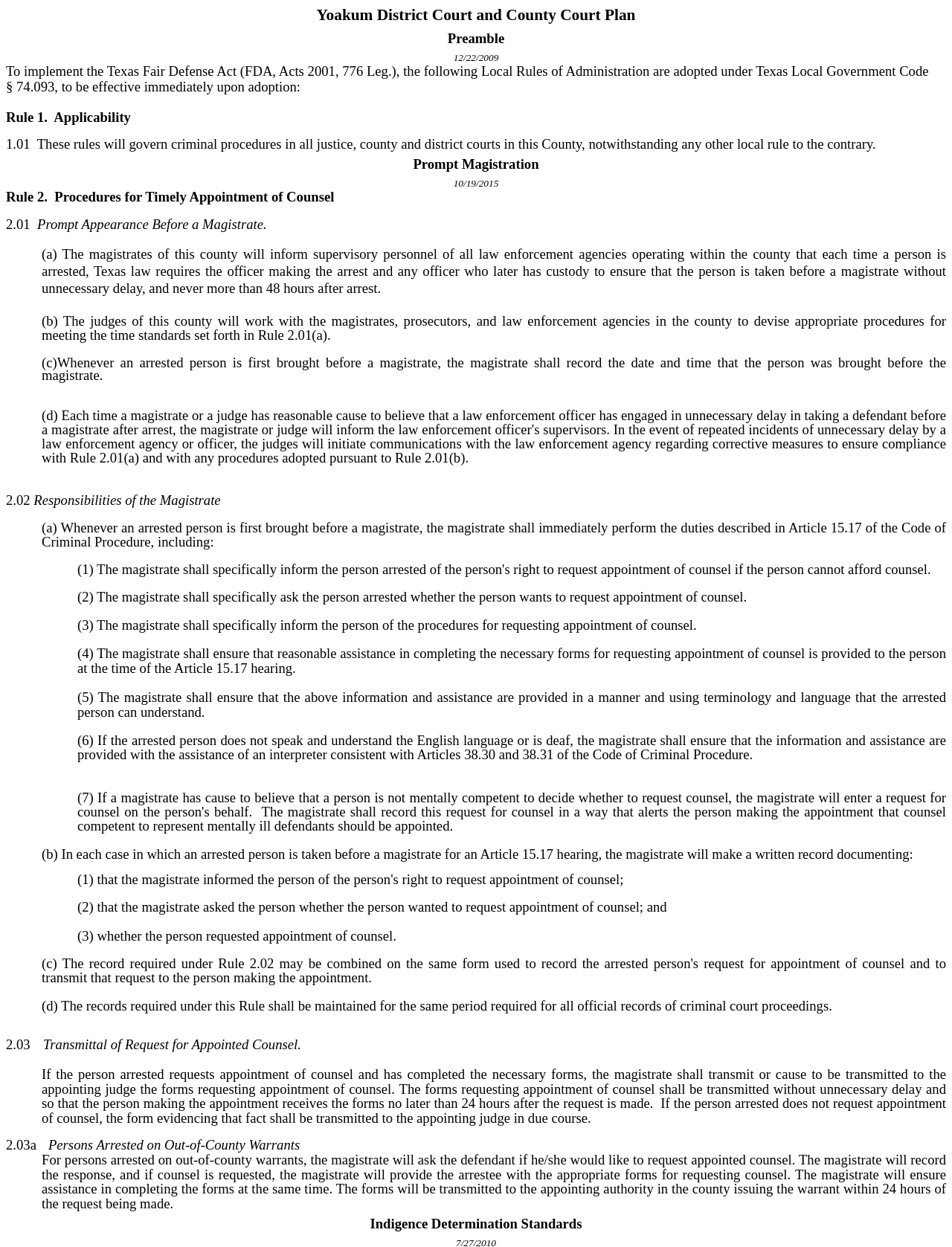What is the purpose of Rule 2.01?
Use the image to give a comprehensive and detailed response to the question.

The question asks for the purpose of Rule 2.01, which can be found in the StaticText element with the text 'Prompt Appearance Before a Magistrate'.